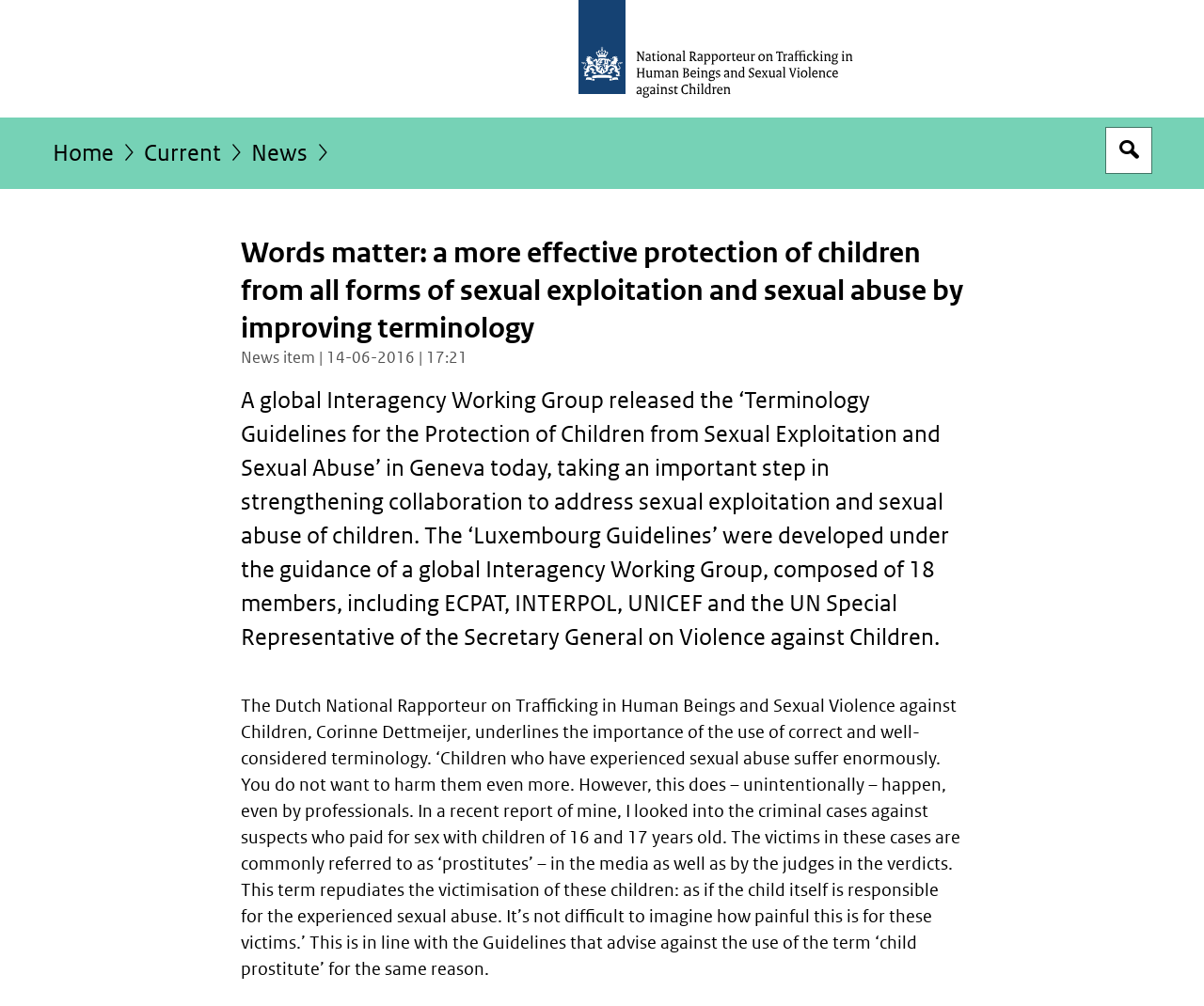Answer with a single word or phrase: 
What is the issue with referring to victims as 'prostitutes'?

It repudiates victimisation